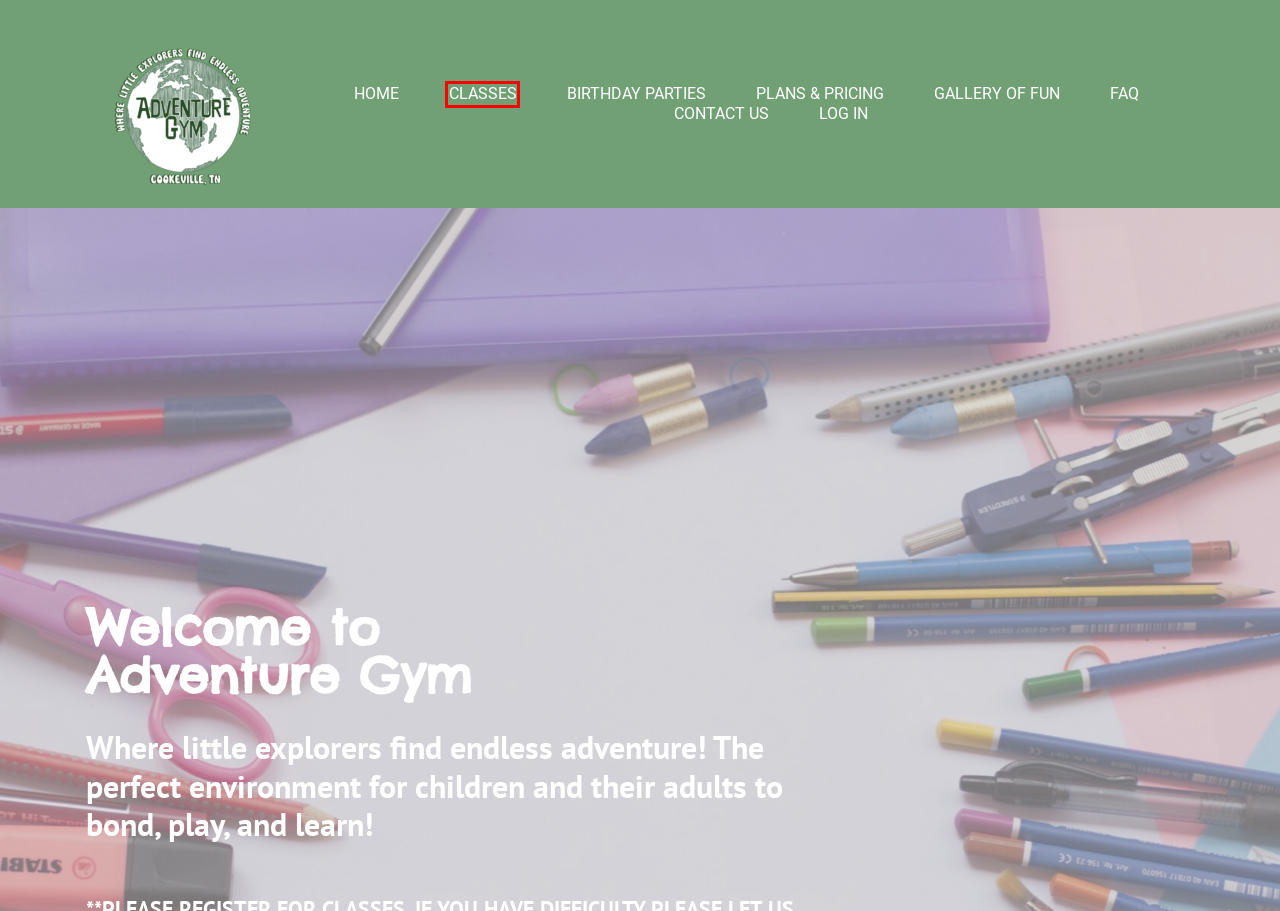You are given a screenshot of a webpage with a red rectangle bounding box around an element. Choose the best webpage description that matches the page after clicking the element in the bounding box. Here are the candidates:
A. Gallery of Fun - Adventure Gym
B. Plans & Pricing - Adventure Gym
C. PushPress | Login
D. Classes - Adventure Gym
E. Contact Us - Adventure Gym
F. Birthday Parties - Adventure Gym
G. FAQ - Adventure Gym
H. Uncommon Brand Co. | Marketing + Branding + Website Design For Female Entrepreneurs

D